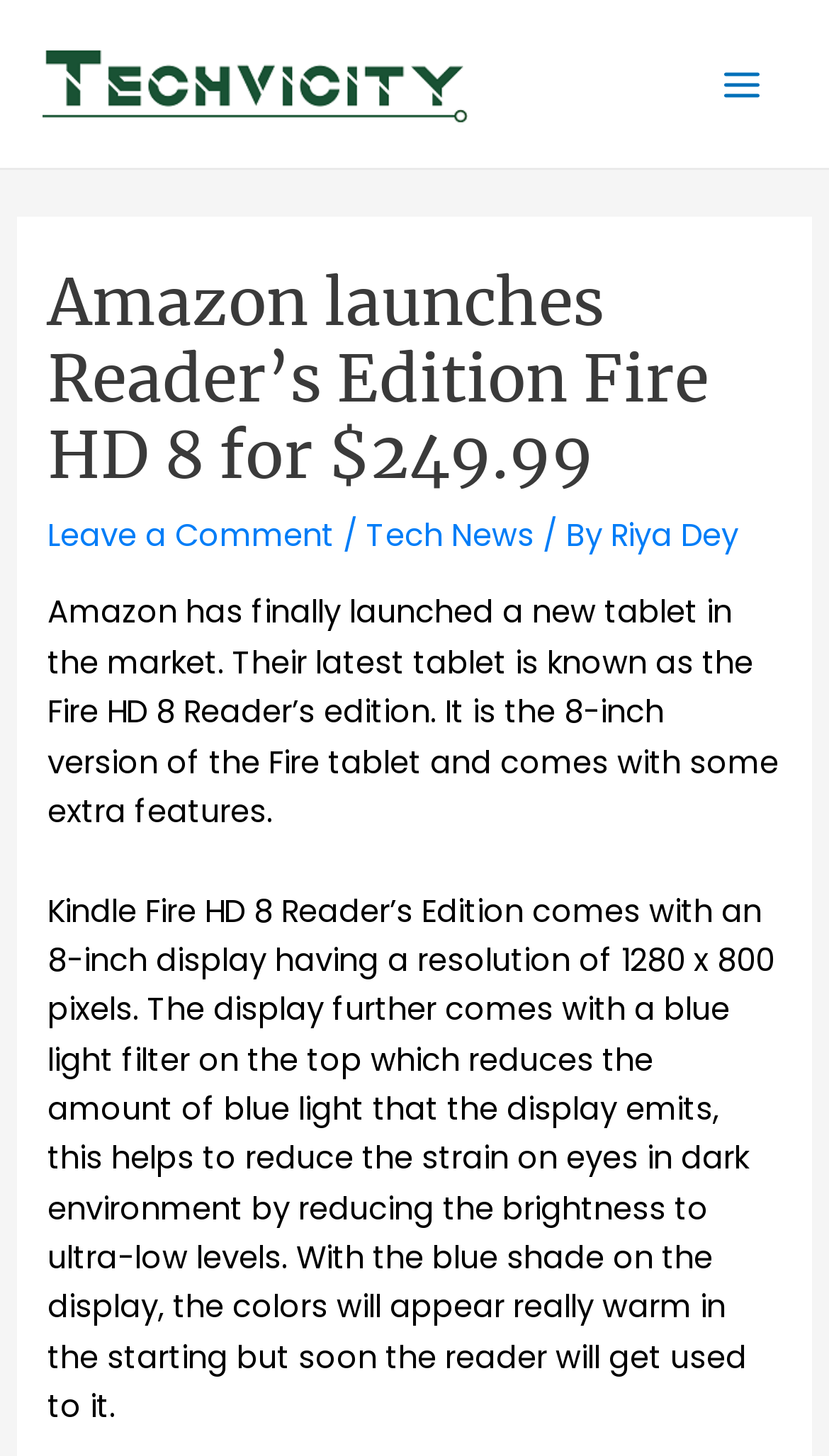Please provide the main heading of the webpage content.

Amazon launches Reader’s Edition Fire HD 8 for $249.99